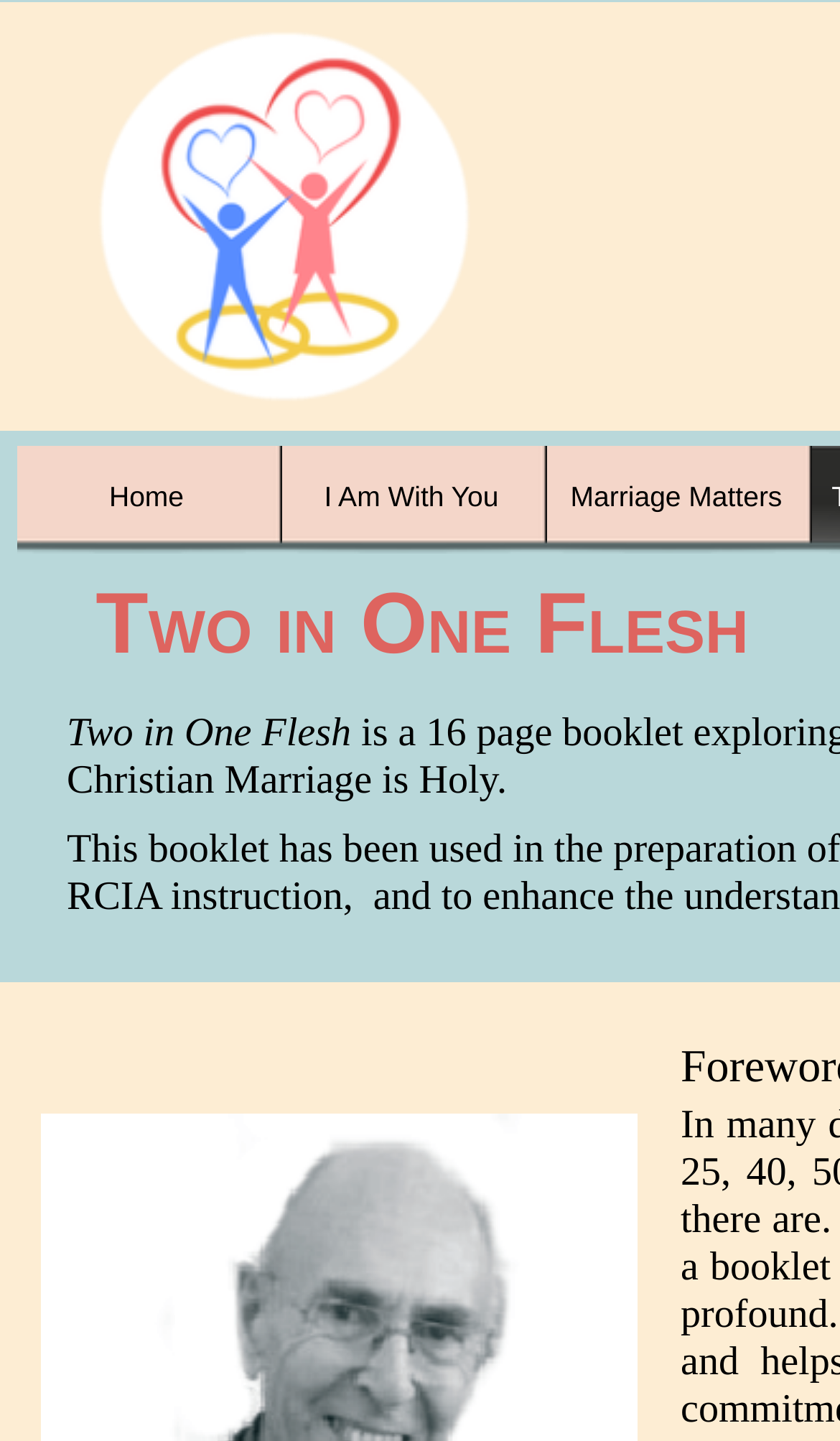Find the bounding box coordinates for the UI element whose description is: "Home". The coordinates should be four float numbers between 0 and 1, in the format [left, top, right, bottom].

[0.021, 0.309, 0.336, 0.384]